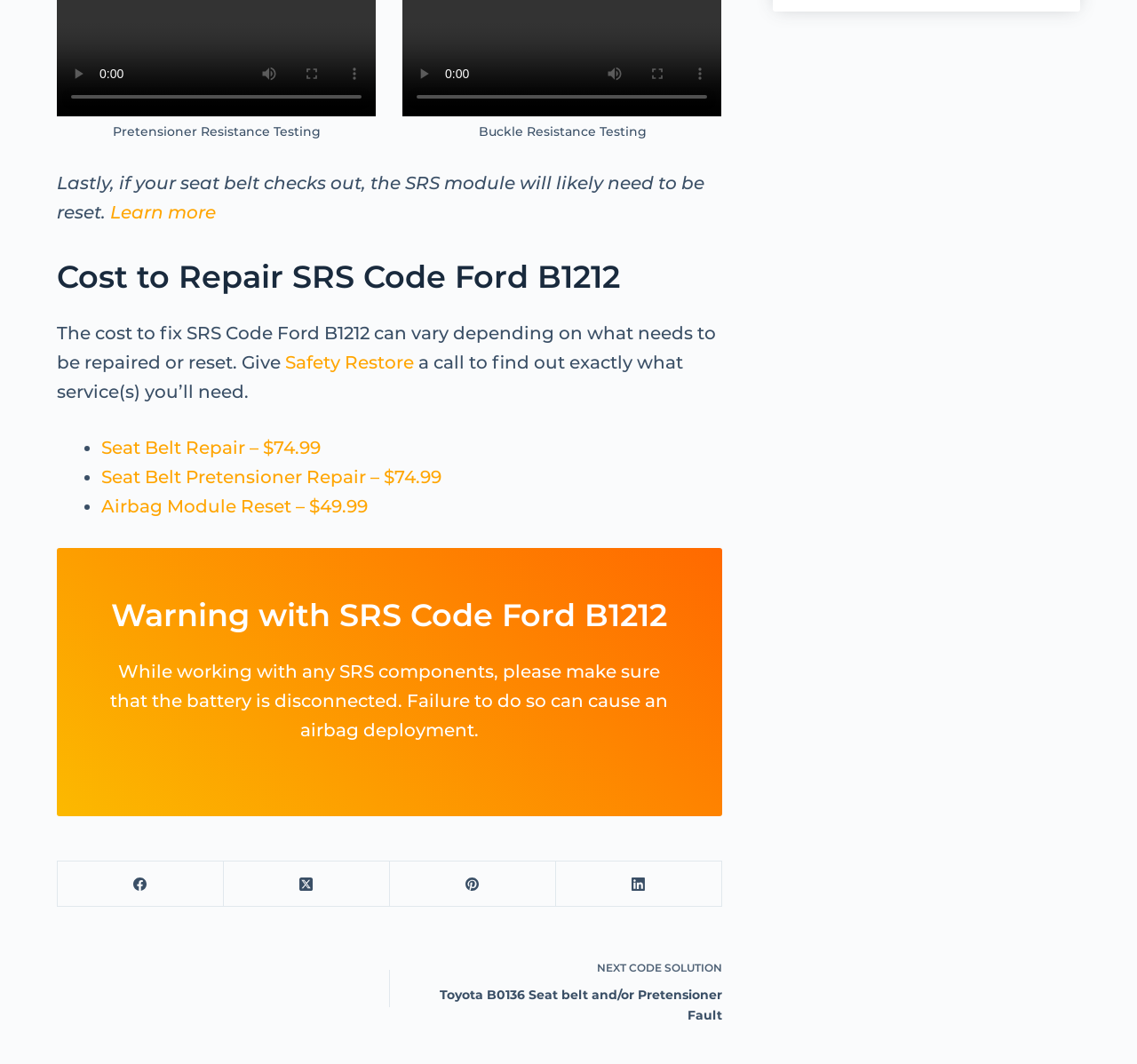Determine the bounding box coordinates of the UI element described below. Use the format (top-left x, top-left y, bottom-right x, bottom-right y) with floating point numbers between 0 and 1: aria-label="X (Twitter)"

[0.197, 0.81, 0.343, 0.853]